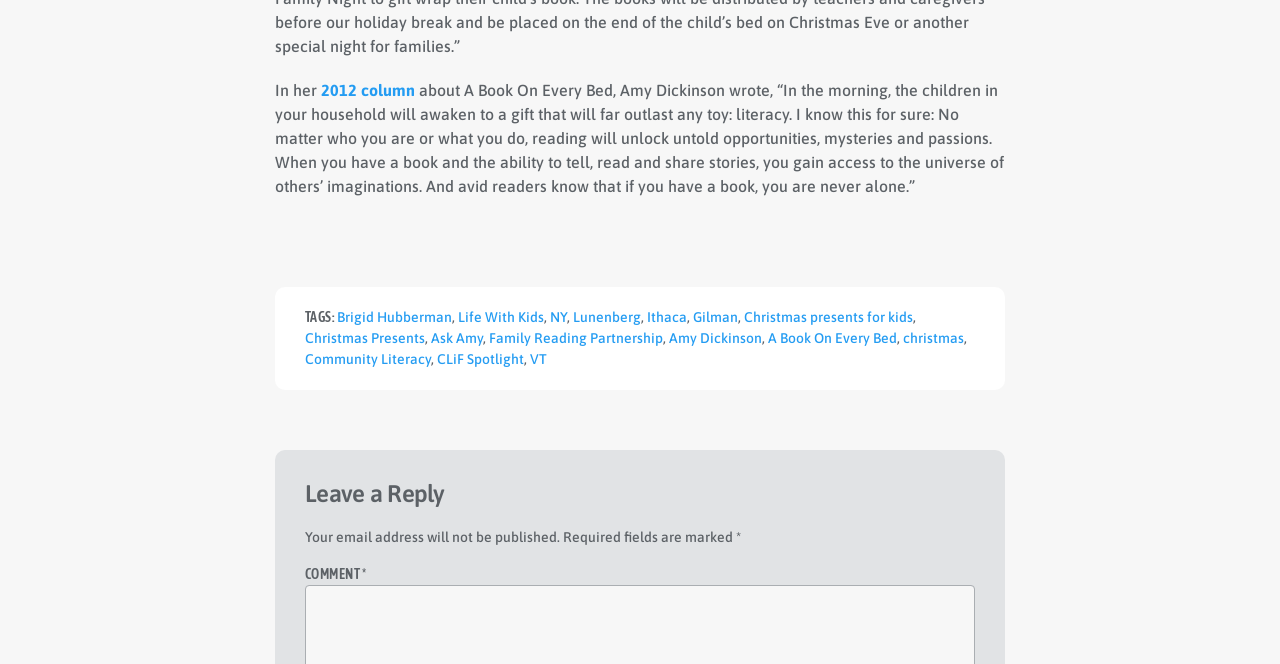Identify the bounding box coordinates of the element to click to follow this instruction: 'Click on the '2012 column' link'. Ensure the coordinates are four float values between 0 and 1, provided as [left, top, right, bottom].

[0.251, 0.122, 0.324, 0.149]